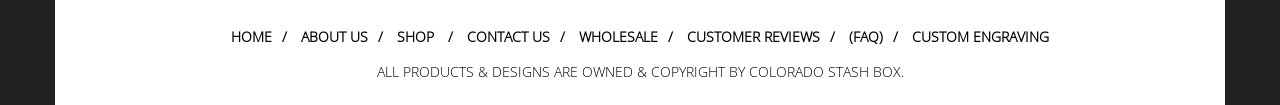Determine the bounding box coordinates for the UI element matching this description: "Contact Us".

[0.361, 0.088, 0.445, 0.47]